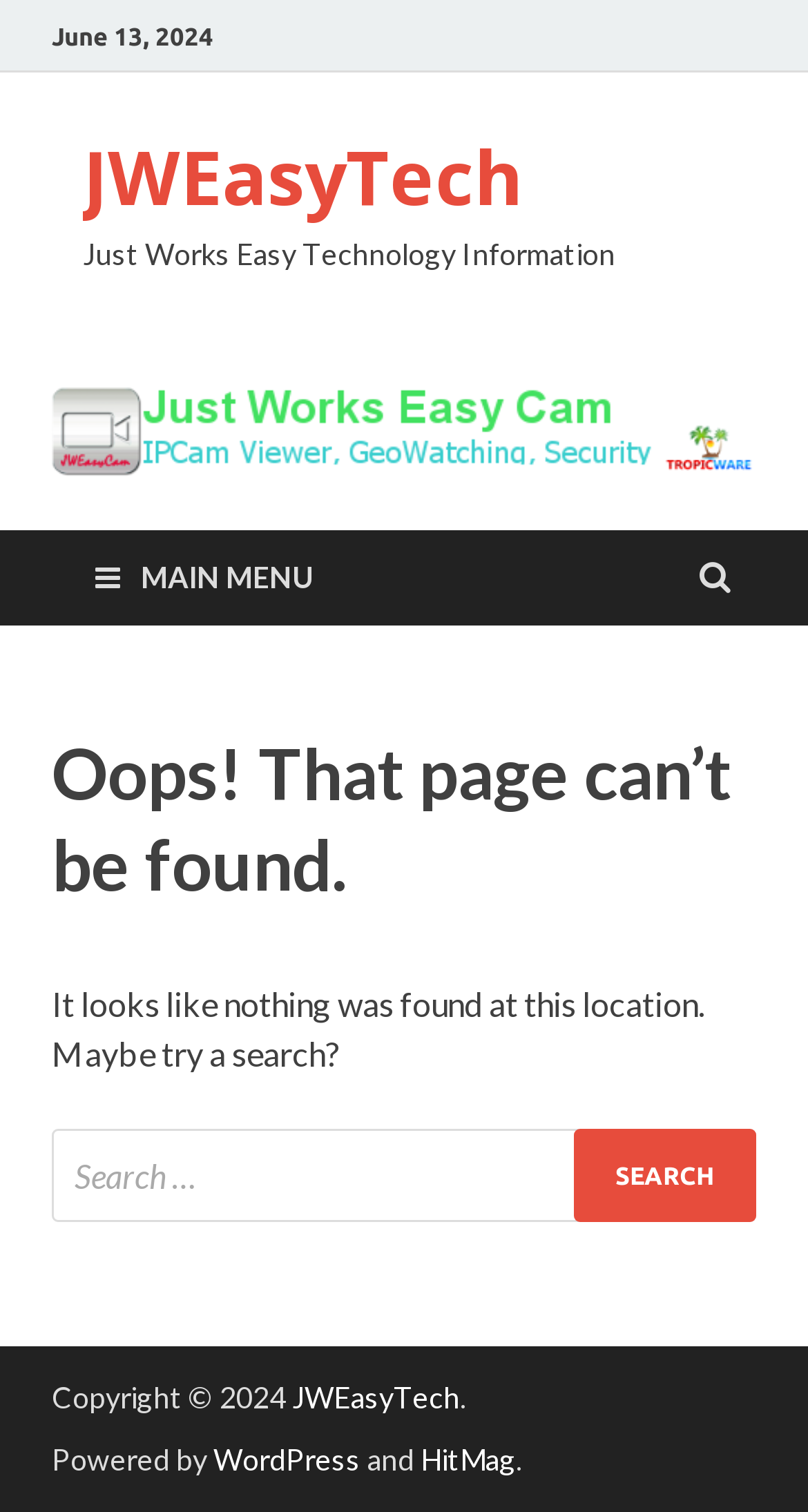Specify the bounding box coordinates of the region I need to click to perform the following instruction: "visit WordPress website". The coordinates must be four float numbers in the range of 0 to 1, i.e., [left, top, right, bottom].

[0.264, 0.954, 0.446, 0.977]